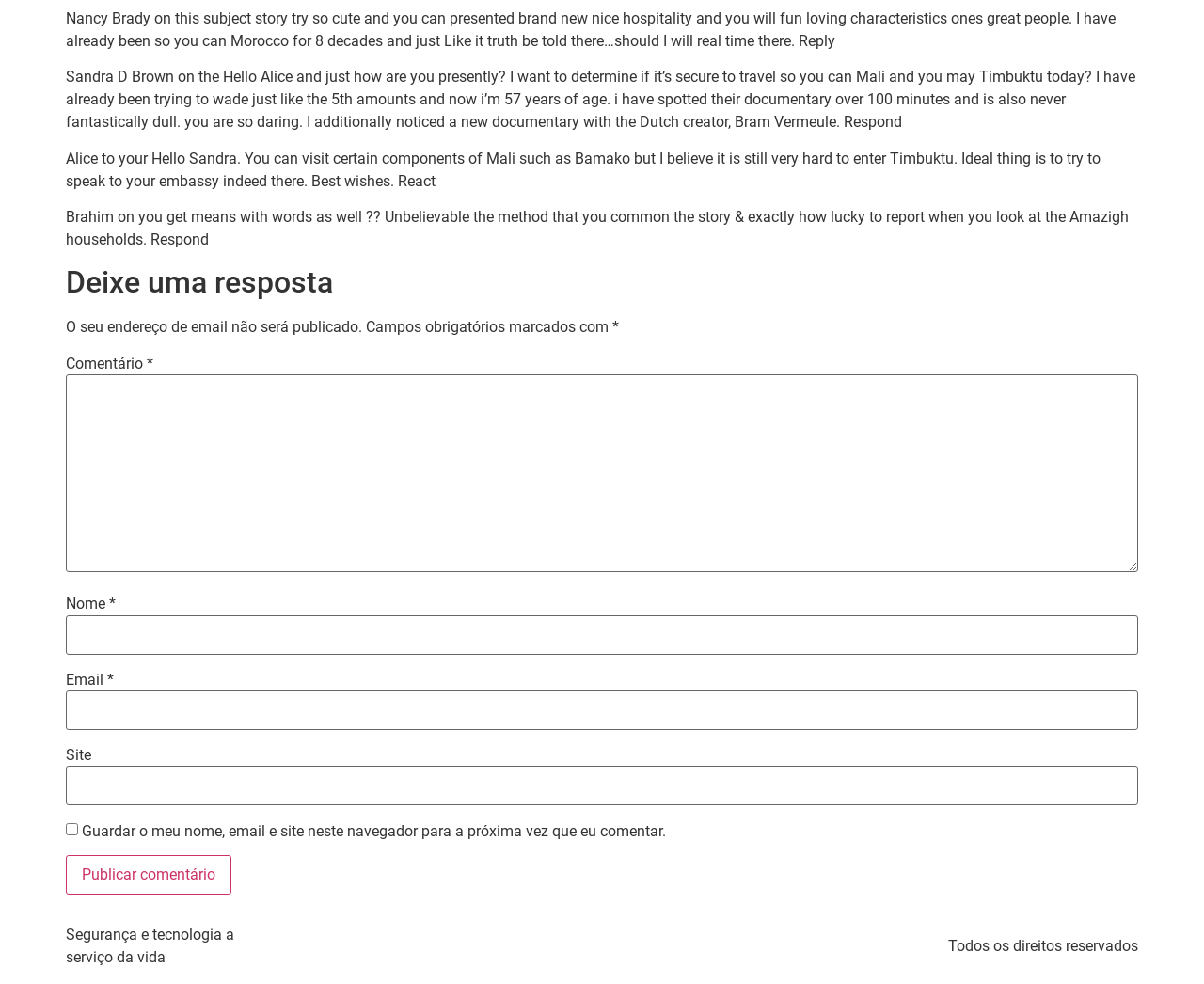Identify the bounding box for the element characterized by the following description: "parent_node: Email * aria-describedby="email-notes" name="email"".

[0.055, 0.702, 0.945, 0.742]